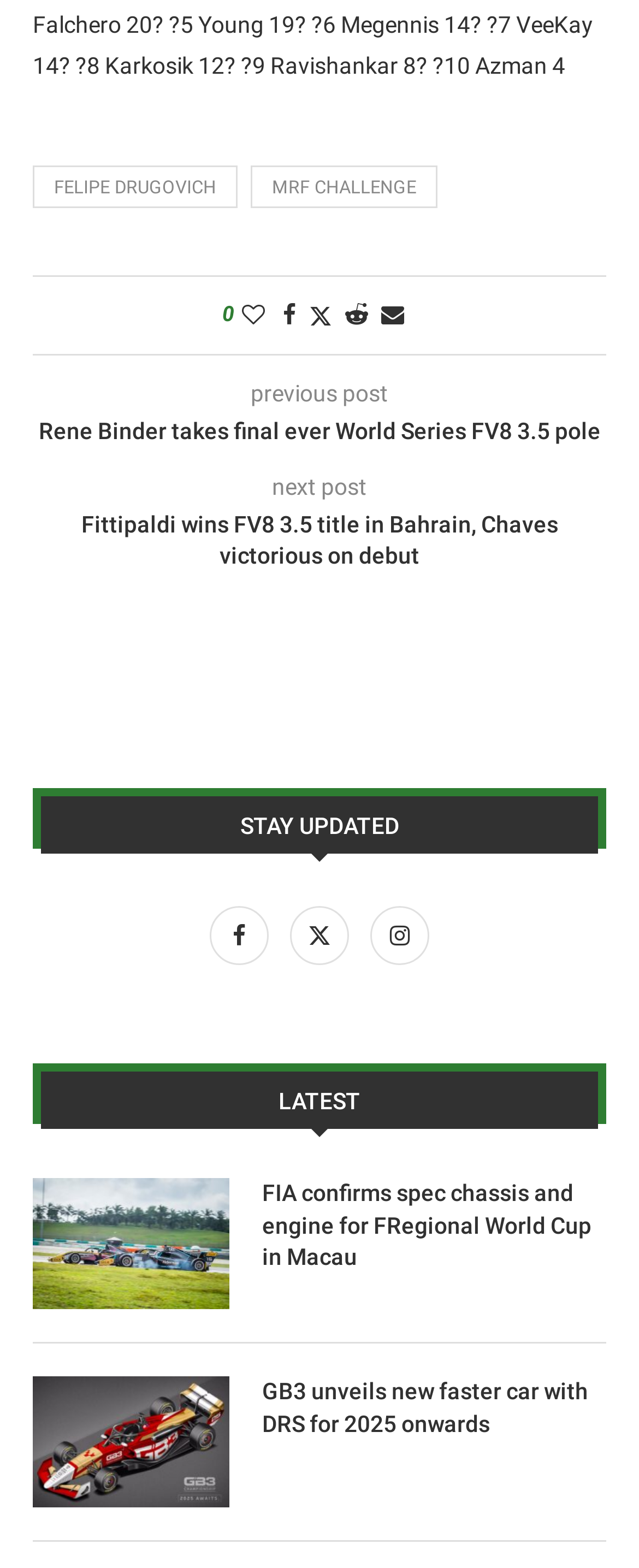Please determine the bounding box coordinates of the clickable area required to carry out the following instruction: "Follow Fittipaldi's FV8 3.5 title win in Bahrain". The coordinates must be four float numbers between 0 and 1, represented as [left, top, right, bottom].

[0.051, 0.325, 0.949, 0.366]